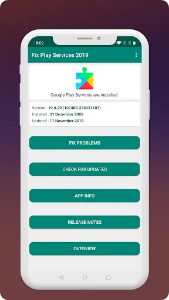Based on the visual content of the image, answer the question thoroughly: What is the background design of the interface?

The background of the interface features a subtle gradient, which enhances the overall aesthetics of the design and provides a visually appealing layout for the user-friendly buttons and options.